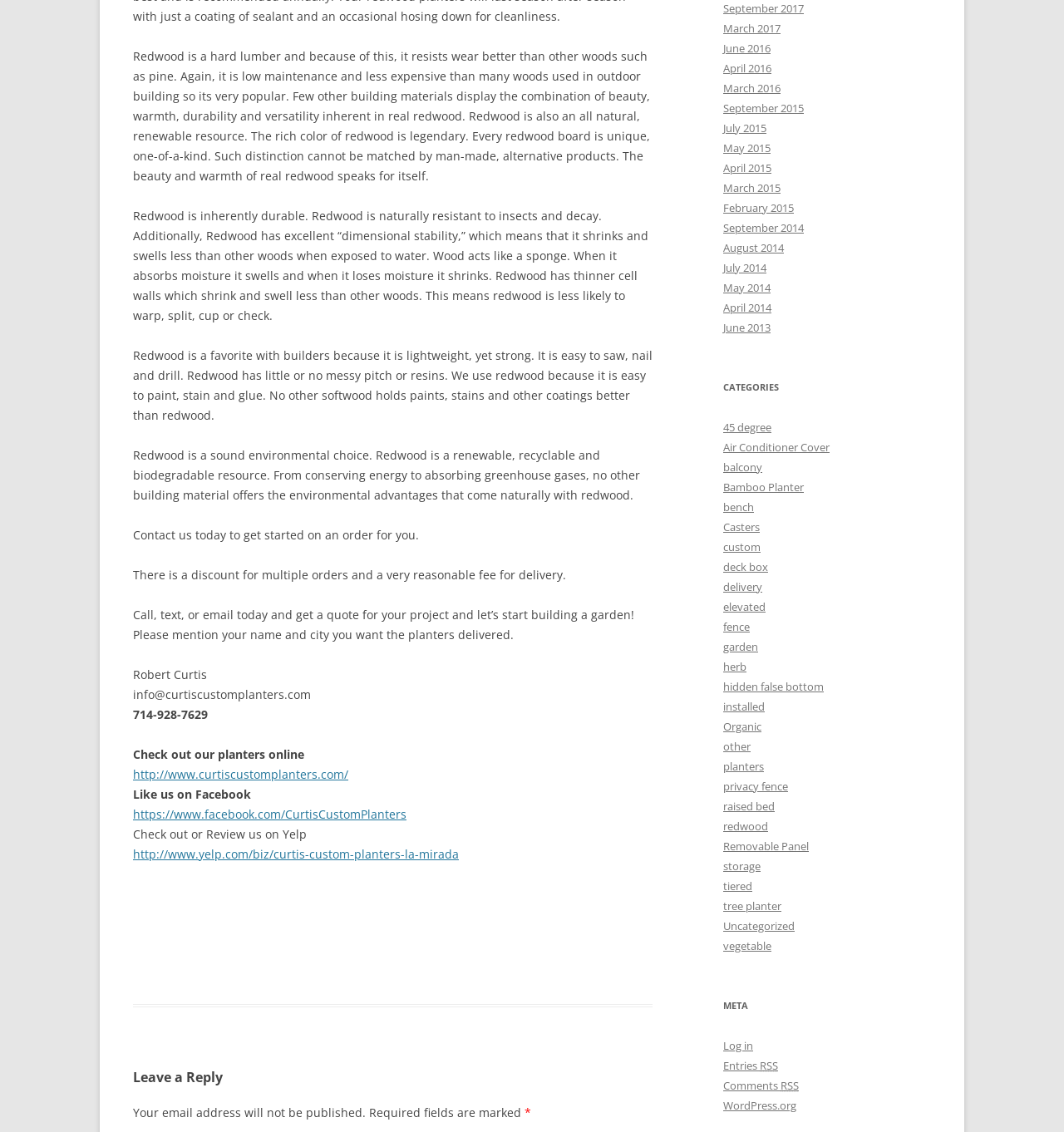Determine the coordinates of the bounding box for the clickable area needed to execute this instruction: "Contact customer service".

None